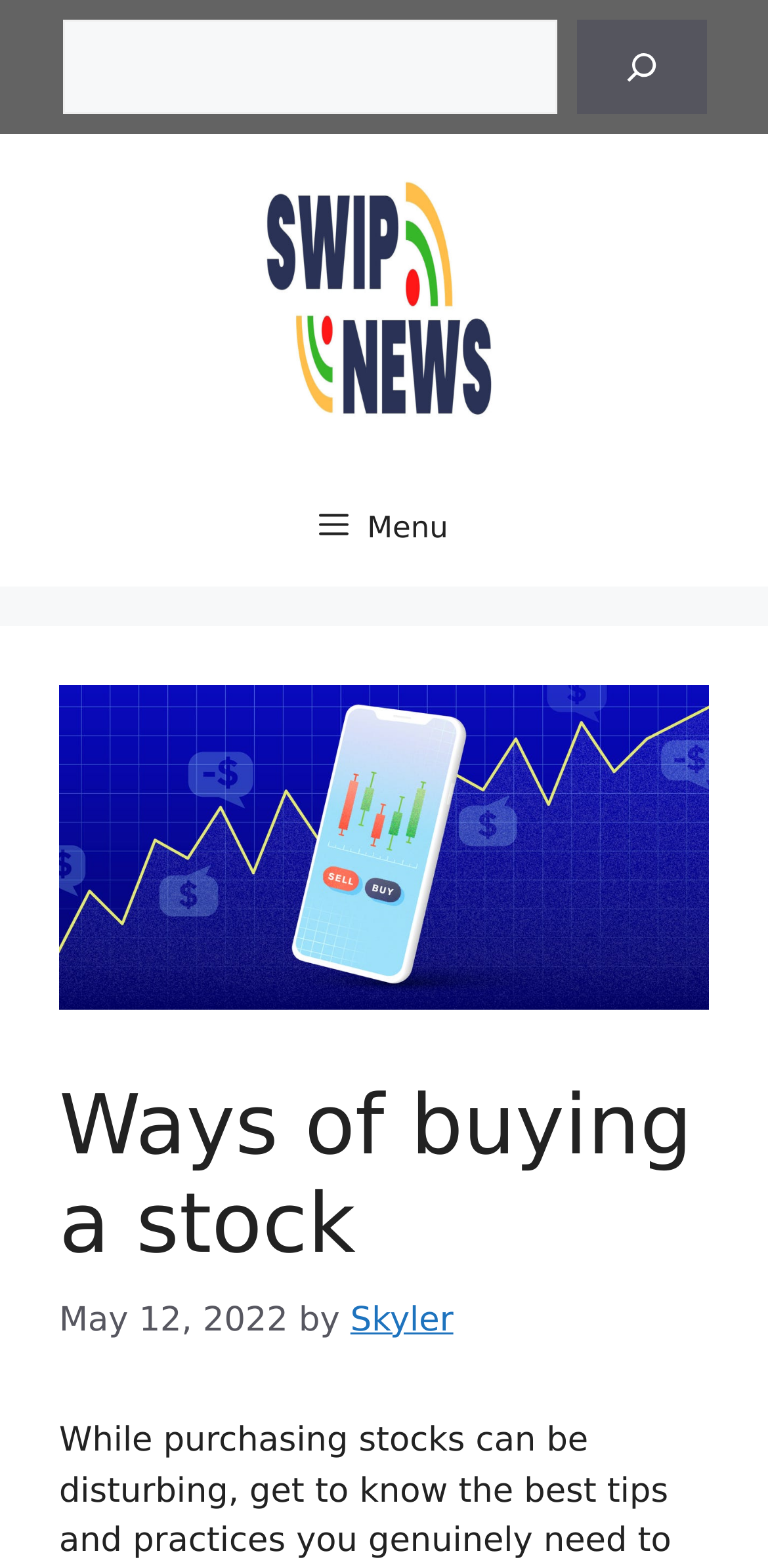What is the date of the article?
Answer the question with a single word or phrase by looking at the picture.

May 12, 2022